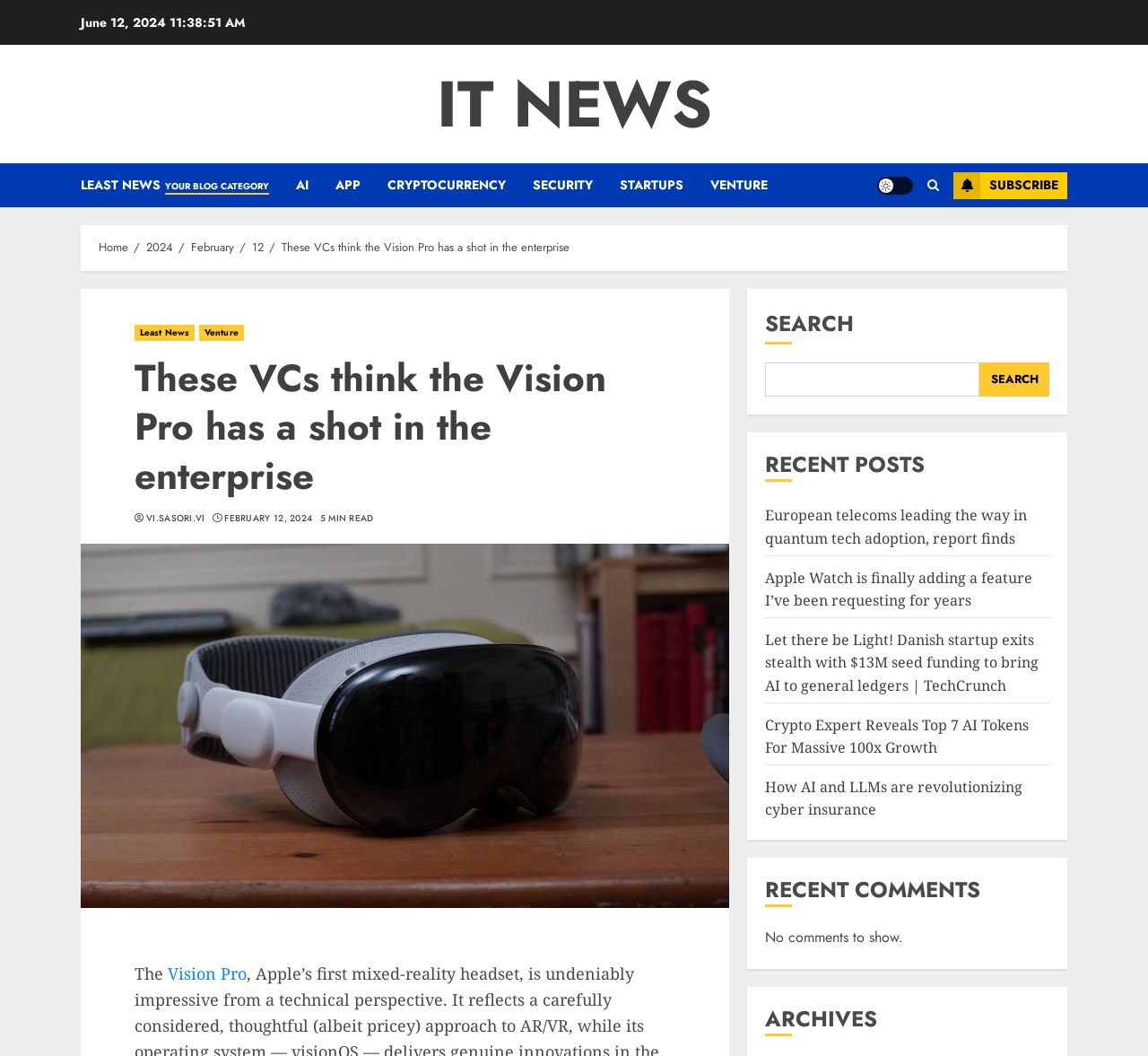Detail the various sections and features of the webpage.

This webpage appears to be a news article page, specifically focused on IT news. At the top, there is a date "June 12, 2024" and a link to "IT NEWS". Below that, there are several links to different categories, including "LEAST NEWSYOUR BLOG CATEGORY", "AI", "APP", "CRYPTOCURRENCY", "SECURITY", "STARTUPS", and "VENTURE". 

To the right of these links, there is a "Light/Dark Button" and a search icon. Next to the search icon, there is a "SUBSCRIBE" button. 

Below these elements, there is a navigation section with breadcrumbs, showing the path "Home > 2024 > February > 12 > These VCs think the Vision Pro has a shot in the enterprise". 

The main content of the page is an article with the title "These VCs think the Vision Pro has a shot in the enterprise". The article has a heading, a link to the author "VI.SASORI.VI", and a timestamp "FEBRUARY 12, 2024". There is also an image related to the article. The article's content is not fully described, but it has a "5 MIN READ" label.

To the right of the article, there is a search box with a "SEARCH" button. Below that, there are several sections, including "RECENT POSTS" with four links to other news articles, "RECENT COMMENTS" with a message saying "No comments to show", and "ARCHIVES".